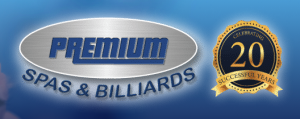What is the font style of 'SPAS & BILLIARDS'?
Give a detailed explanation using the information visible in the image.

The words 'SPAS & BILLIARDS' in the logo are written in a stylish font, which is a modern and elegant typeface that adds to the overall sleek and modern design of the logo.